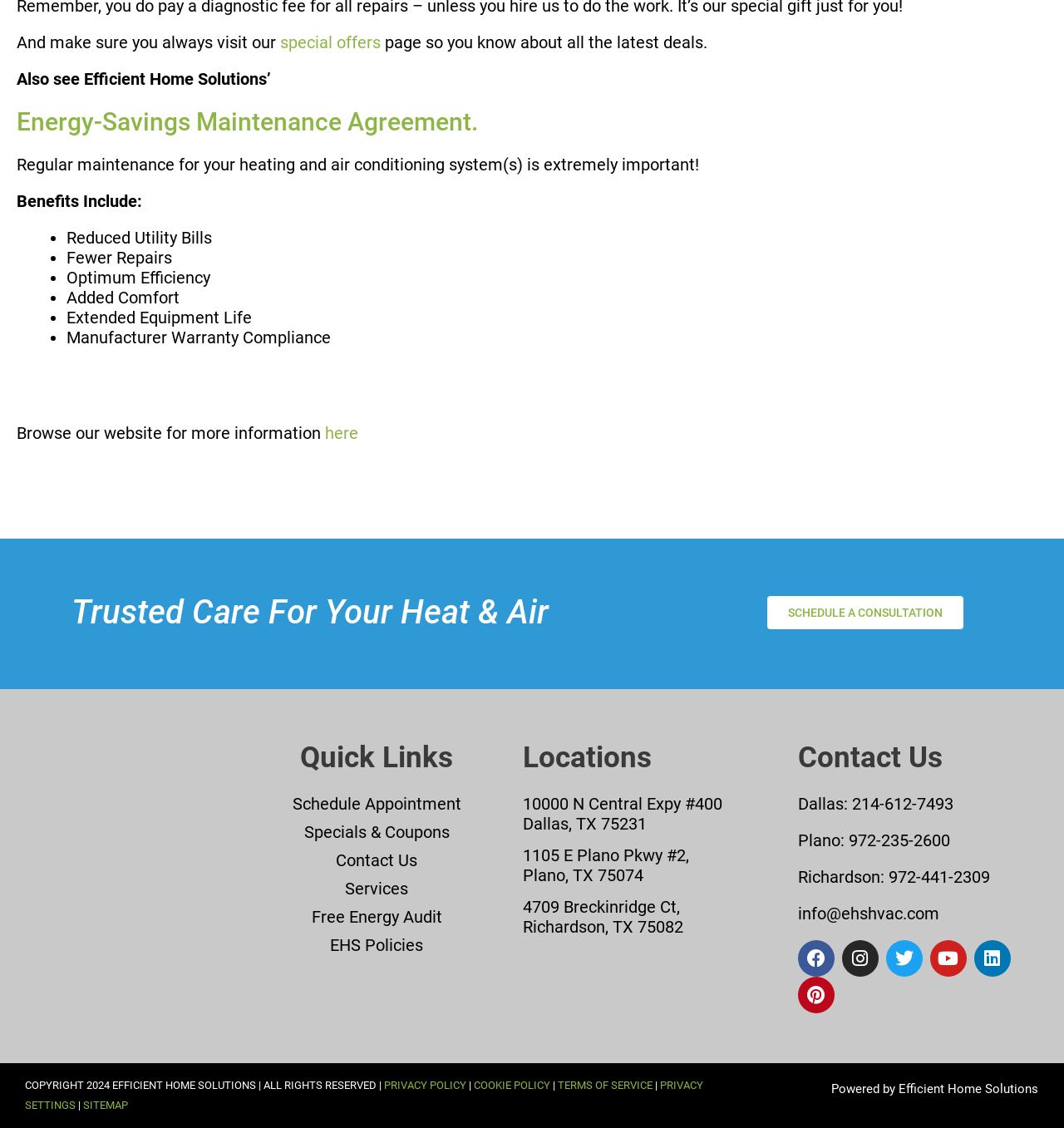Give the bounding box coordinates for the element described as: "info@ehshvac.com".

[0.75, 0.801, 0.882, 0.819]